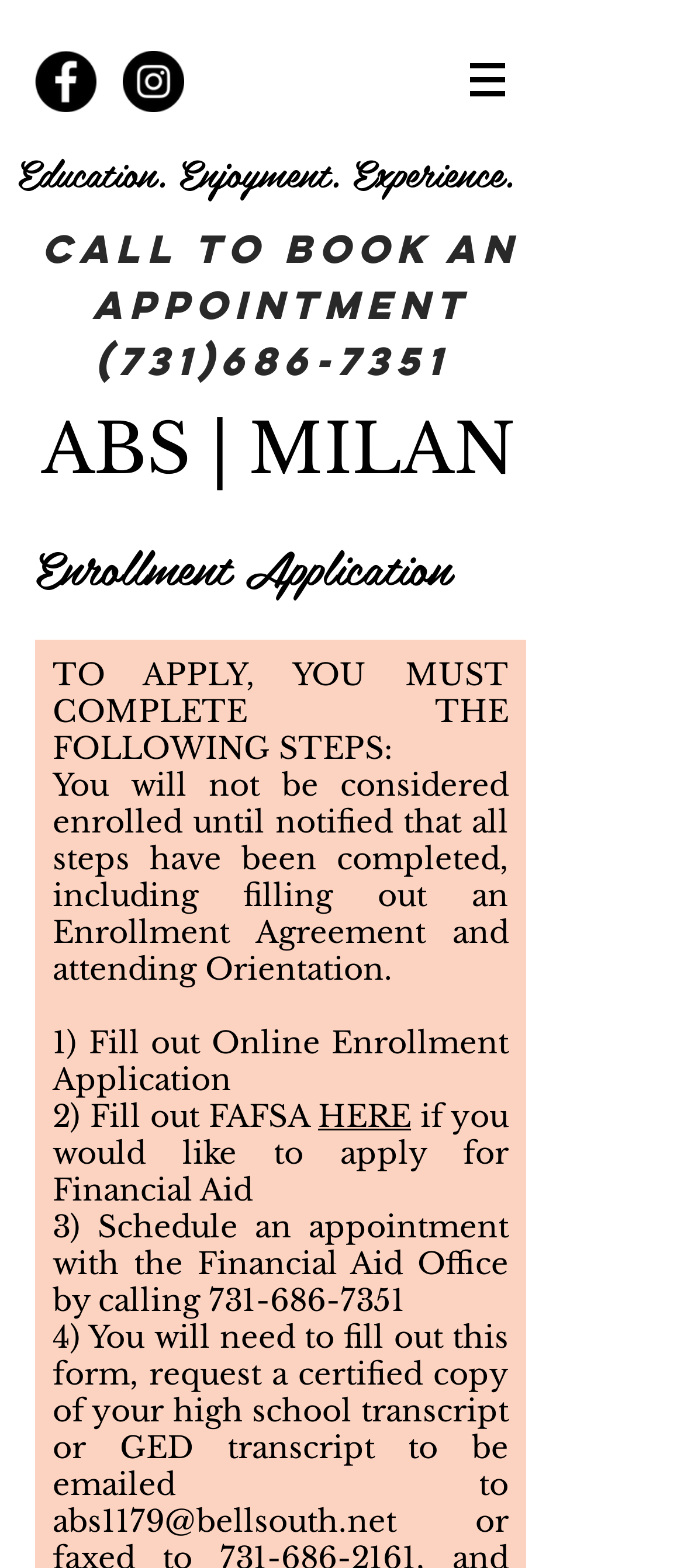Locate the bounding box of the UI element defined by this description: "ABS | MILAN". The coordinates should be given as four float numbers between 0 and 1, formatted as [left, top, right, bottom].

[0.06, 0.259, 0.781, 0.314]